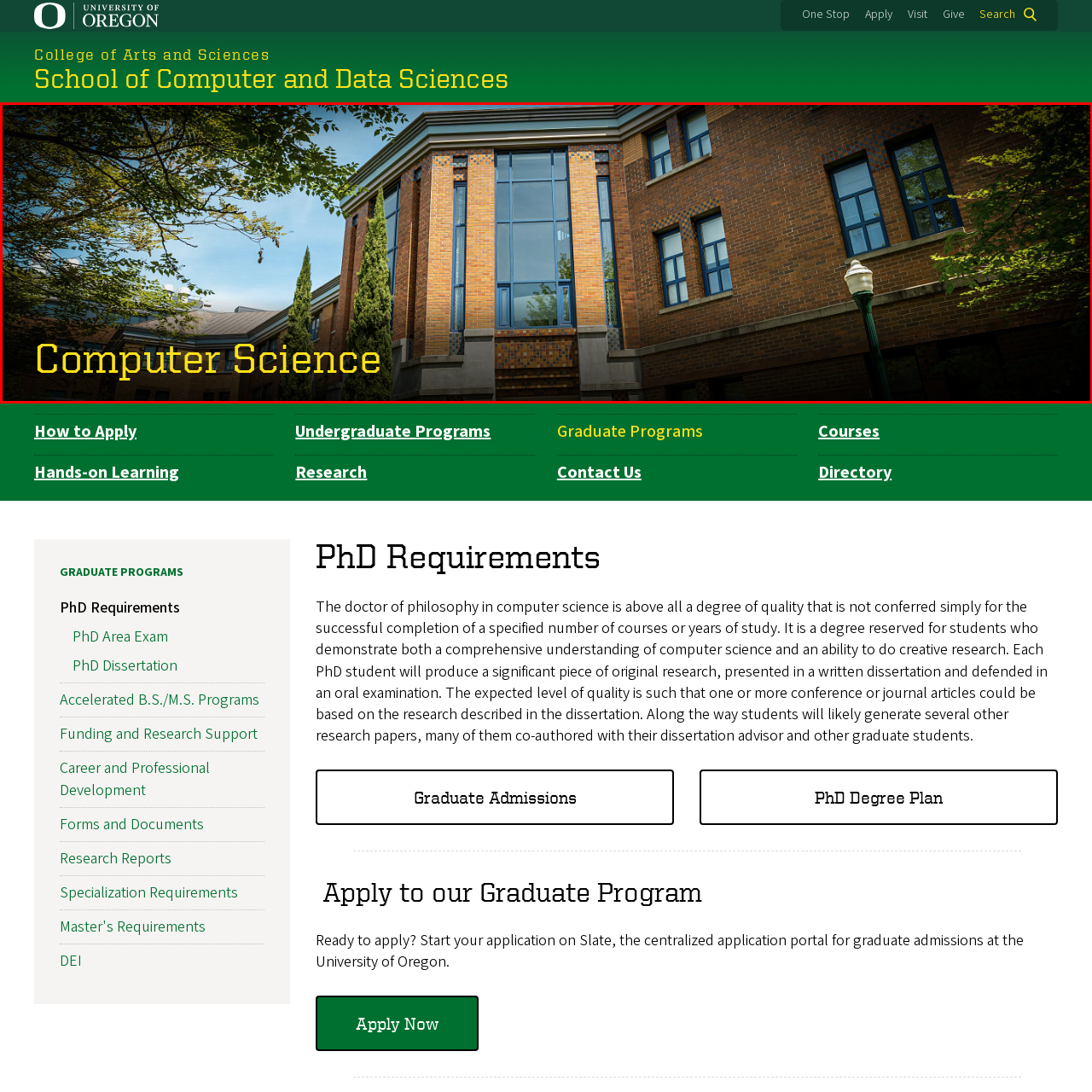Describe in detail the contents of the image highlighted within the red box.

The image showcases a striking view of the Computer Science department building, characterized by its modern architectural elements set against a backdrop of lush greenery. The foreground features a prominent inscription reading "Computer Science" in a bold yellow font, which adds a vibrant touch to the scene. The building itself is constructed with warm, reddish-brown brick and large glass windows, reflecting an inviting atmosphere. Towering trees frame the side of the structure, enhancing the serene campus aesthetics. This visual representation aligns with the School of Computer and Data Sciences at the University of Oregon, emphasizing the blend of tradition and innovation that defines the program.